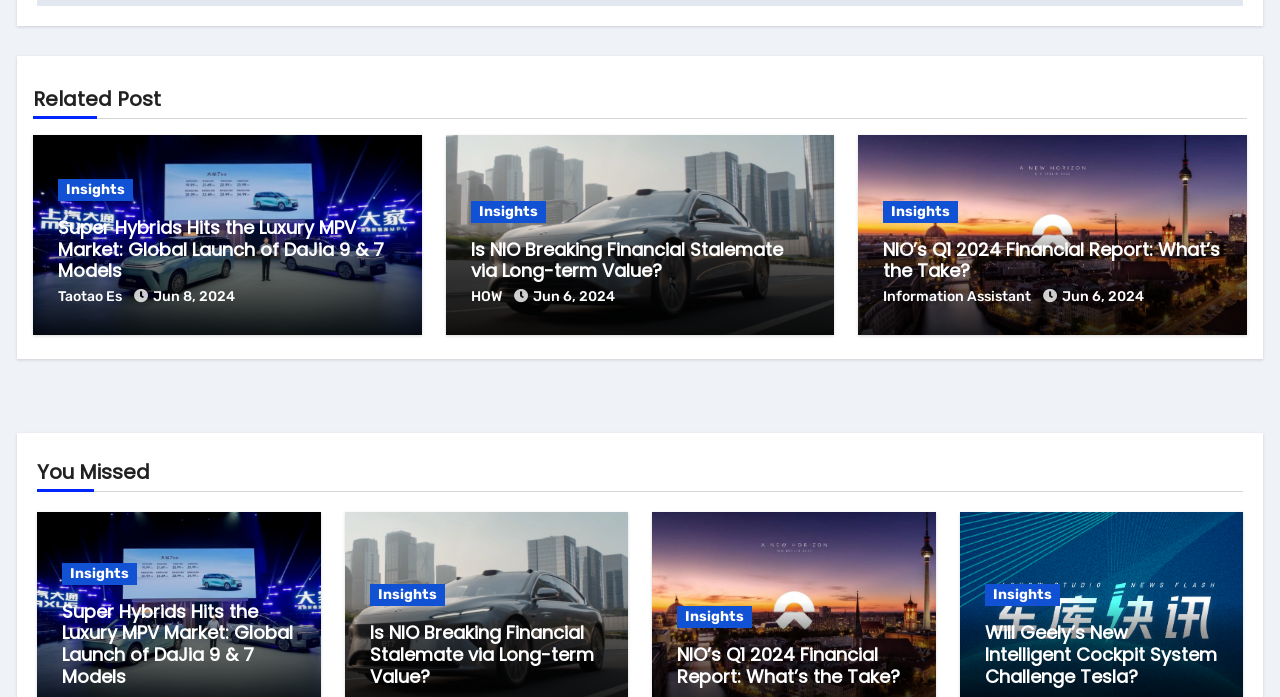Find the bounding box coordinates of the clickable area that will achieve the following instruction: "View 'Insights'".

[0.045, 0.257, 0.104, 0.288]